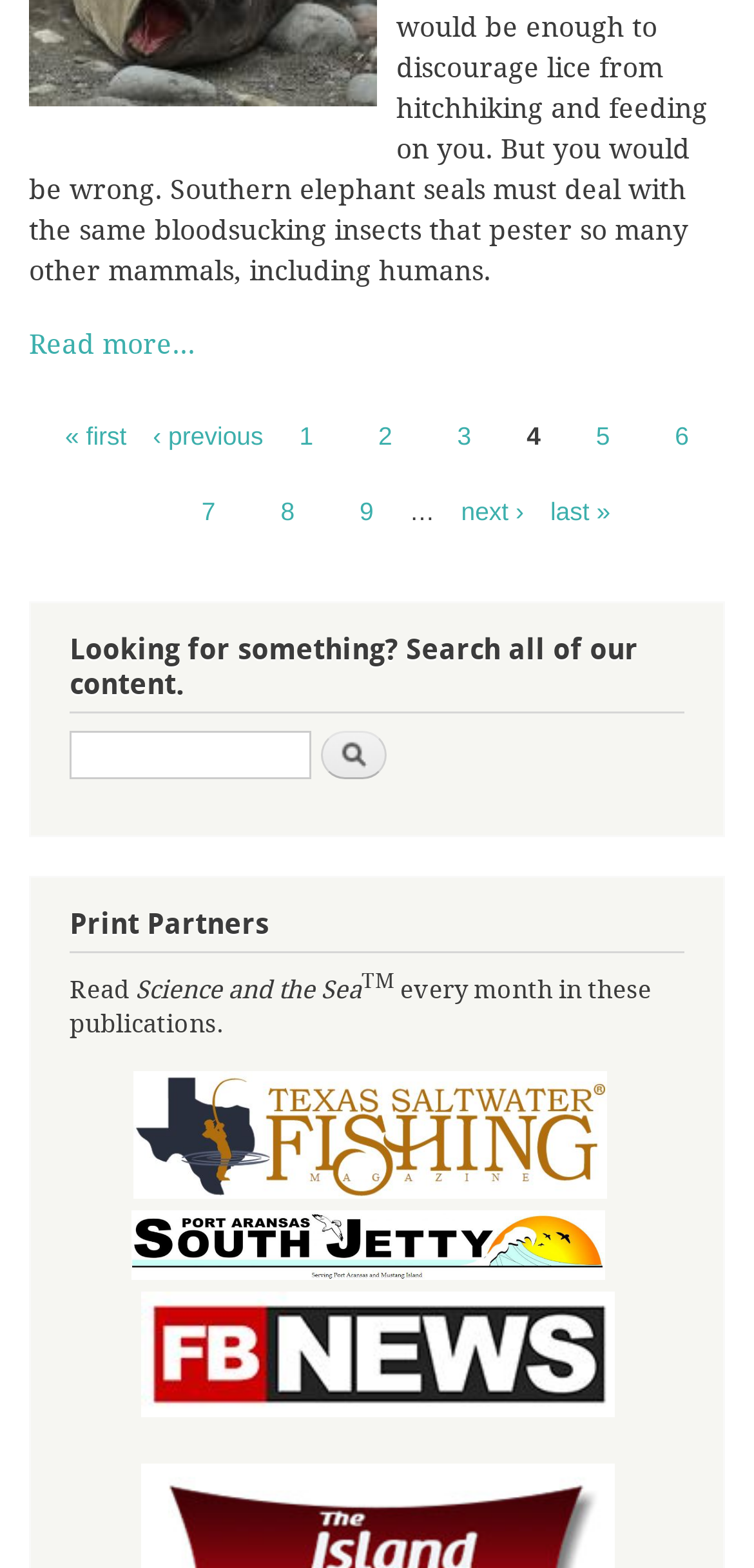Identify the coordinates of the bounding box for the element that must be clicked to accomplish the instruction: "Go to page 2".

[0.463, 0.254, 0.559, 0.302]